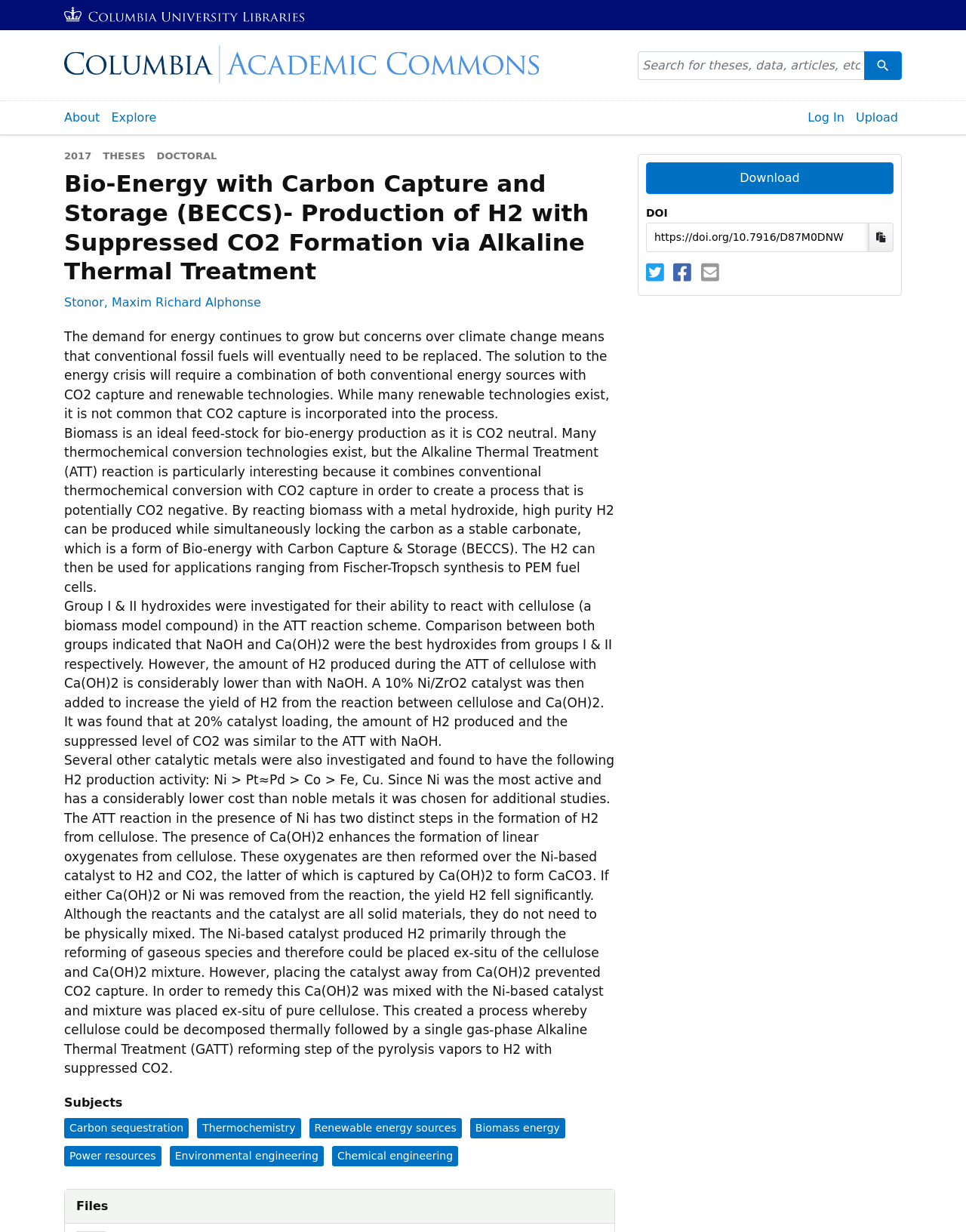Find the bounding box coordinates of the clickable element required to execute the following instruction: "Log in to the system". Provide the coordinates as four float numbers between 0 and 1, i.e., [left, top, right, bottom].

[0.832, 0.082, 0.878, 0.109]